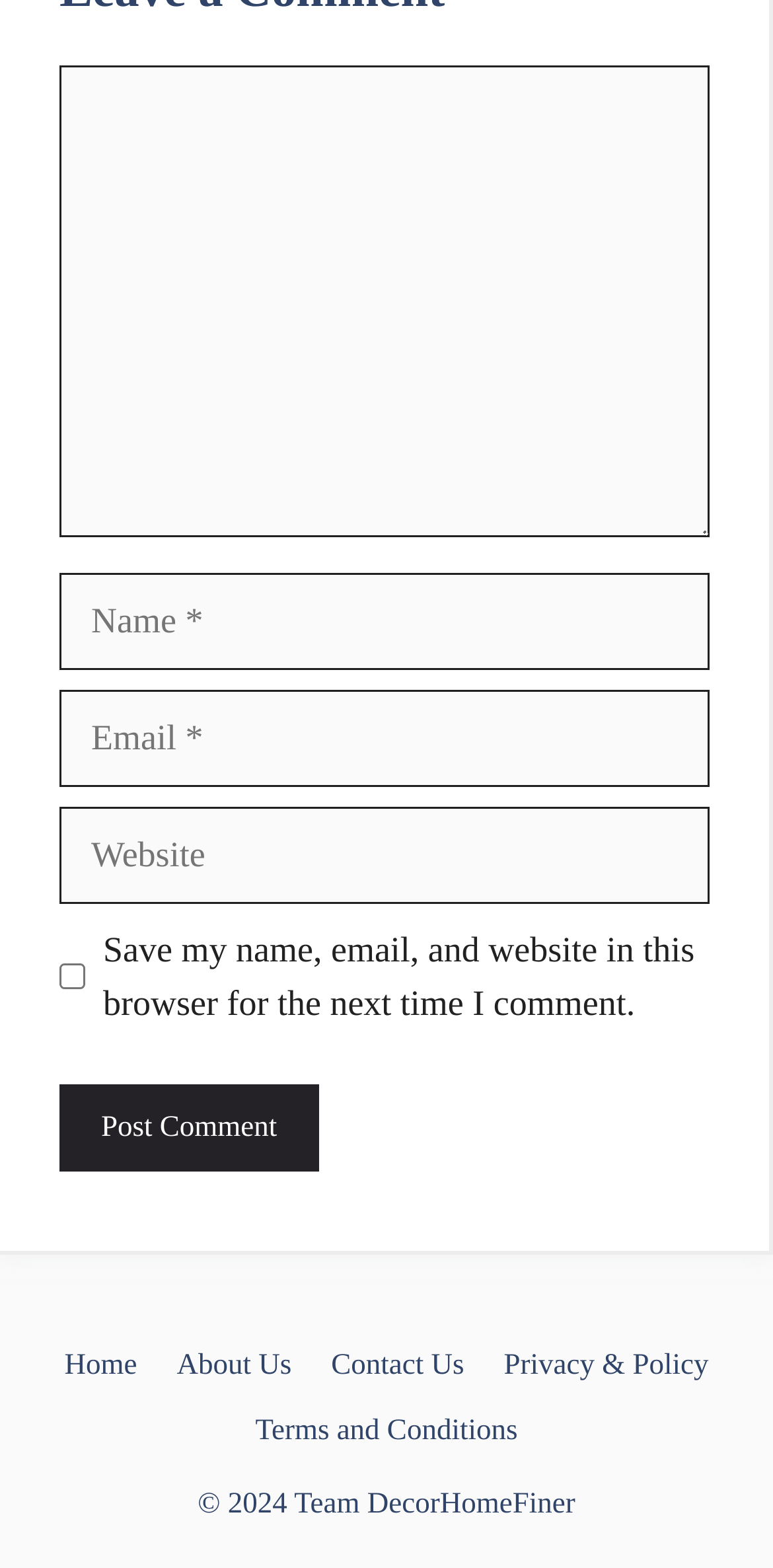Pinpoint the bounding box coordinates of the element that must be clicked to accomplish the following instruction: "Type your name". The coordinates should be in the format of four float numbers between 0 and 1, i.e., [left, top, right, bottom].

[0.077, 0.365, 0.918, 0.427]